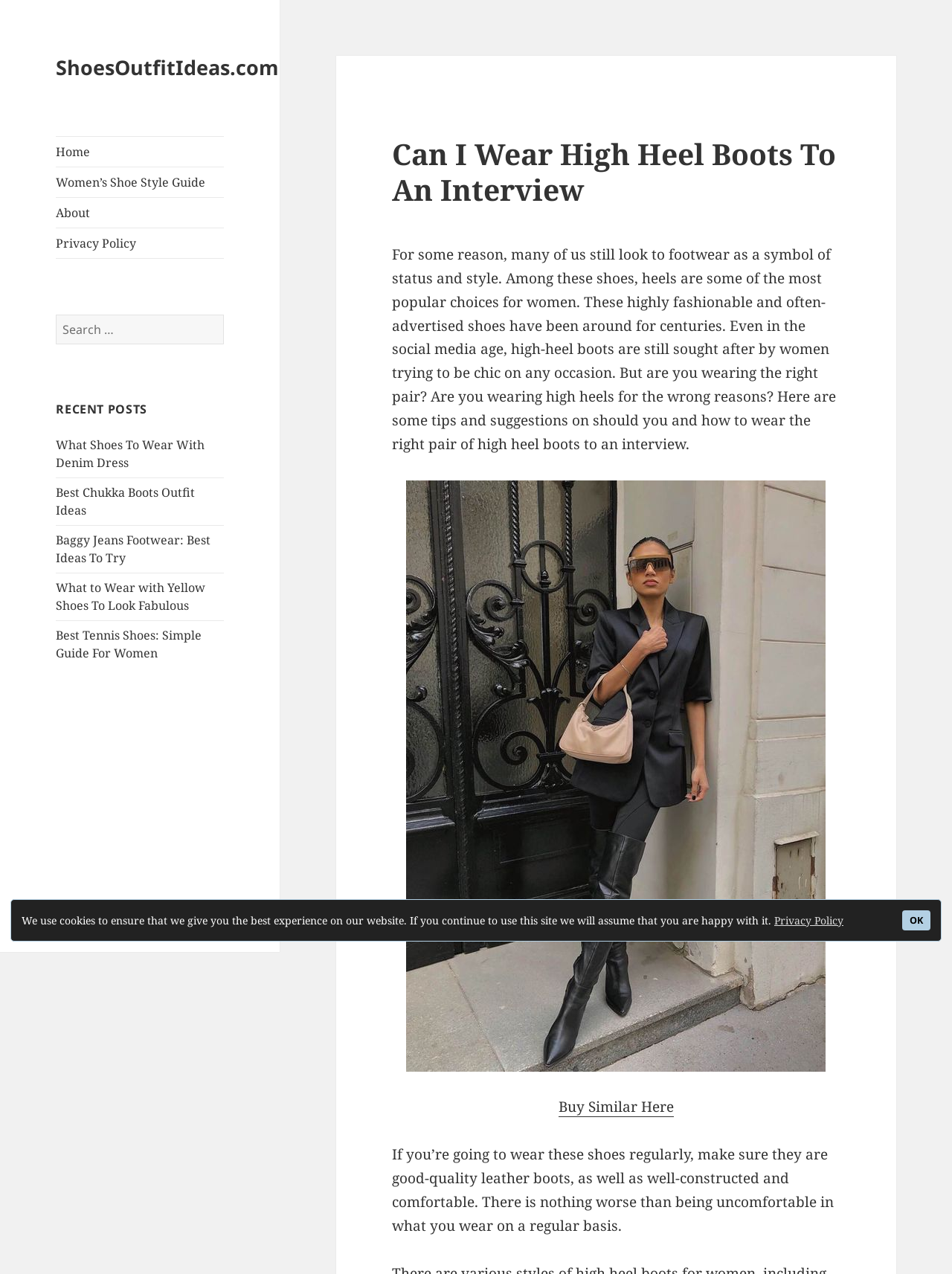Please find the main title text of this webpage.

Can I Wear High Heel Boots To An Interview